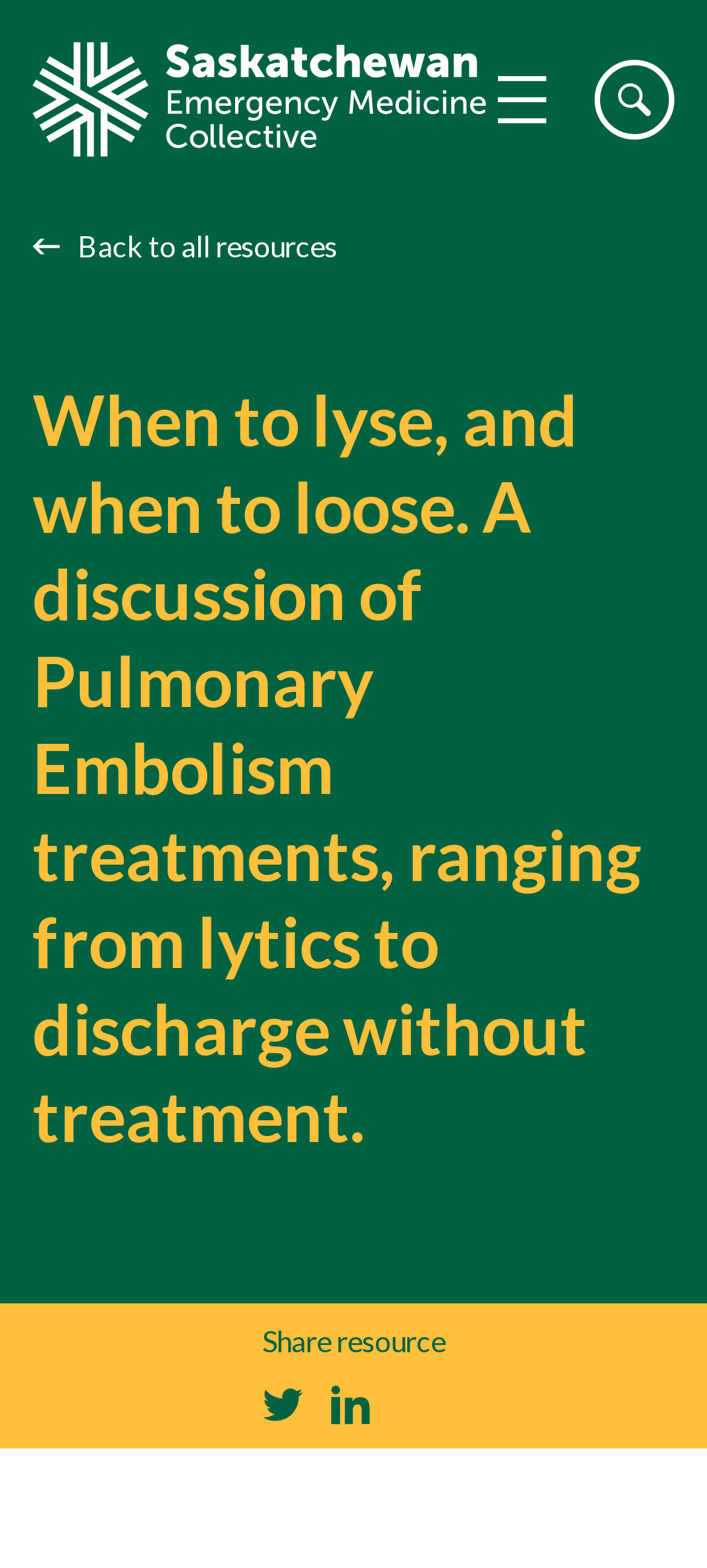Please provide a detailed answer to the question below based on the screenshot: 
What is the function of the button with a search icon?

The button is located at the top right corner of the webpage, and it has an image element with a search icon. Based on the common design pattern, it is likely to be a search button.